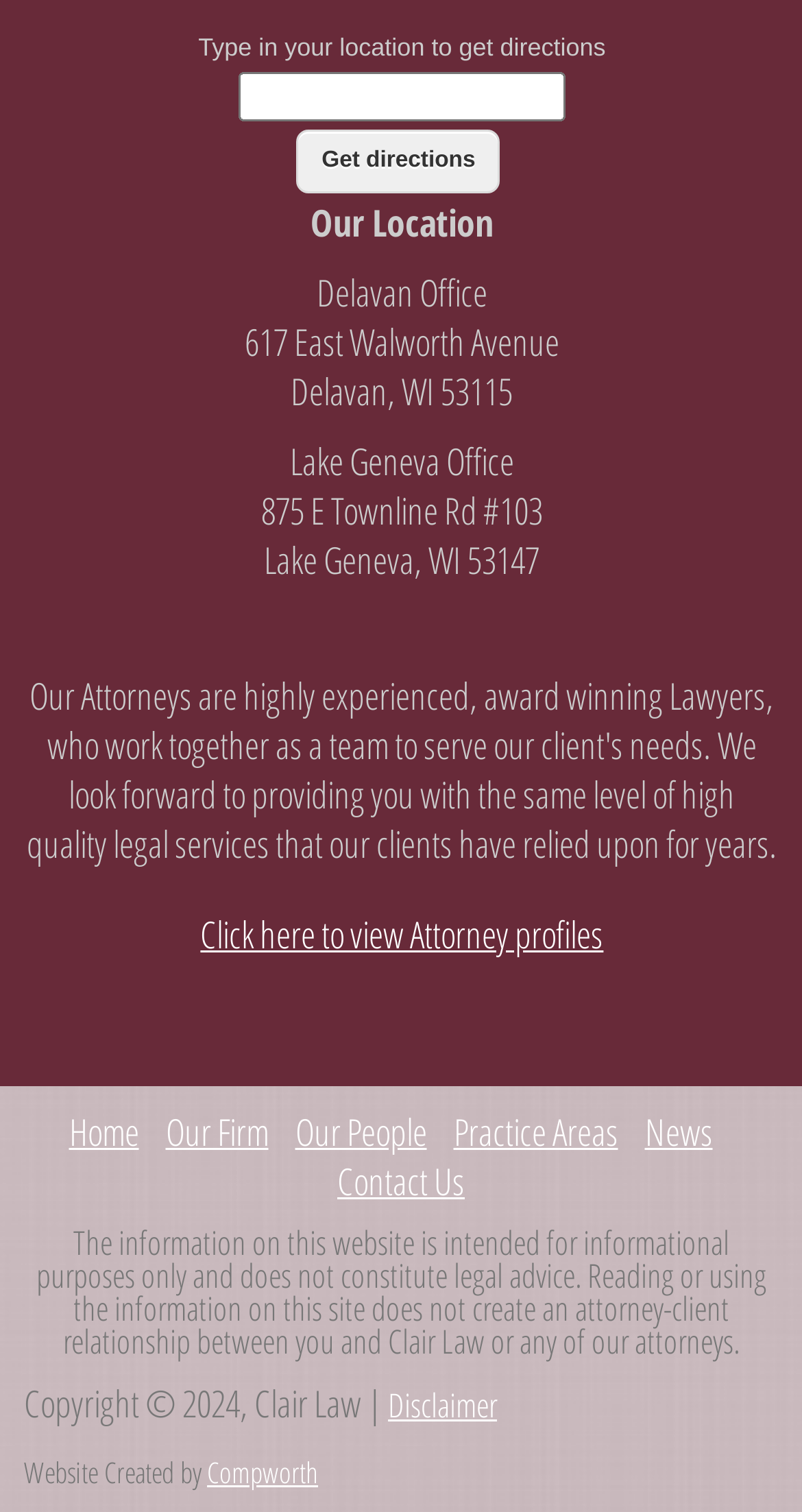Identify the bounding box coordinates necessary to click and complete the given instruction: "Contact Us".

[0.421, 0.765, 0.579, 0.798]